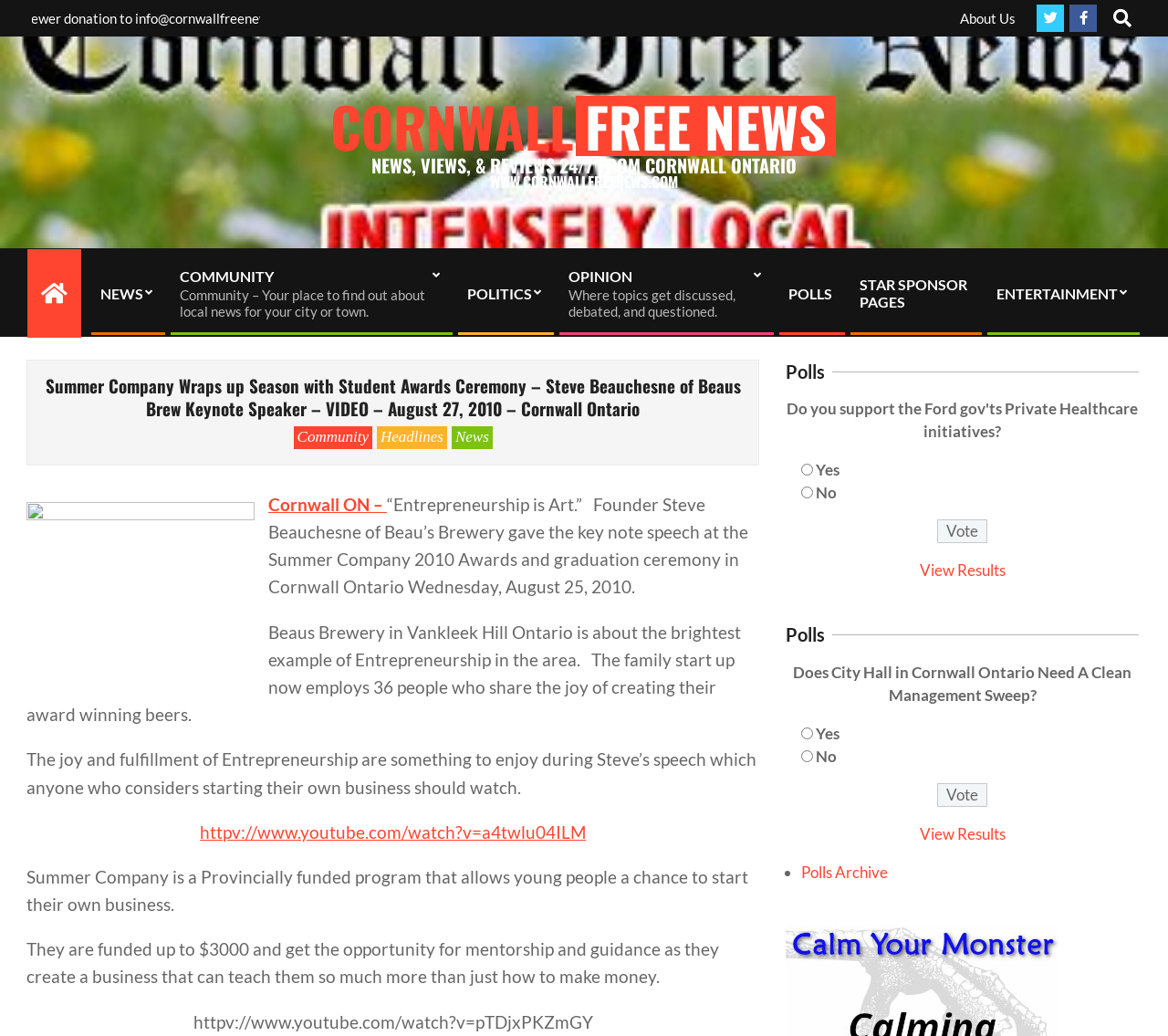Specify the bounding box coordinates of the region I need to click to perform the following instruction: "View Polls Archive". The coordinates must be four float numbers in the range of 0 to 1, i.e., [left, top, right, bottom].

[0.686, 0.832, 0.76, 0.851]